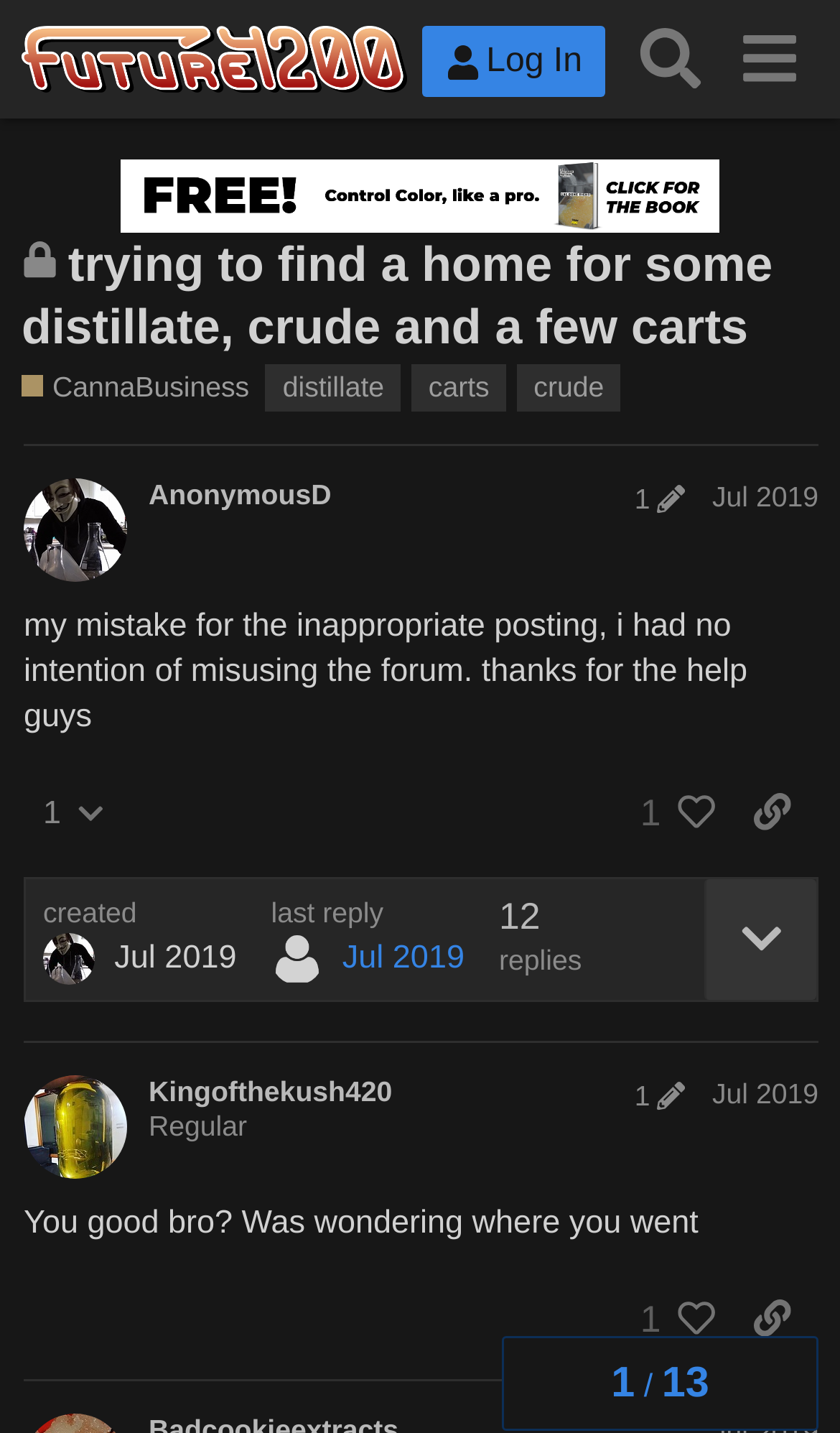Provide an in-depth caption for the elements present on the webpage.

This webpage appears to be a forum discussion page. At the top, there is a header section with a logo and navigation buttons, including "Log In", "Search", and a menu button. Below the header, there is a title section with a heading that reads "trying to find a home for some distillate, crude and a few carts - CannaBusiness - Future4200".

The main content of the page is divided into two sections, each representing a post in the discussion. The first post, labeled as "post #1 by @AnonymousD", contains a heading with the user's name and post edit history, followed by a paragraph of text that reads "my mistake for the inappropriate posting, i had no intention of misusing the forum. thanks for the help guys". Below the text, there are several buttons, including one that indicates the post has one reply, and another that shows one person liked the post.

The second post, labeled as "post #2 by @Kingofthekush420", has a similar structure to the first post, with a heading and a paragraph of text that reads "You good bro? Was wondering where you went". This post also has buttons for replies and likes.

On the right side of the page, there is a list of tags related to the discussion, including "distillate", "carts", and "crude". At the bottom of the page, there is a navigation section that shows the topic progress, with indicators for the current page and the total number of pages.

Throughout the page, there are several images, including icons for the navigation buttons and logos for the users. The overall layout is organized, with clear headings and concise text, making it easy to follow the discussion.